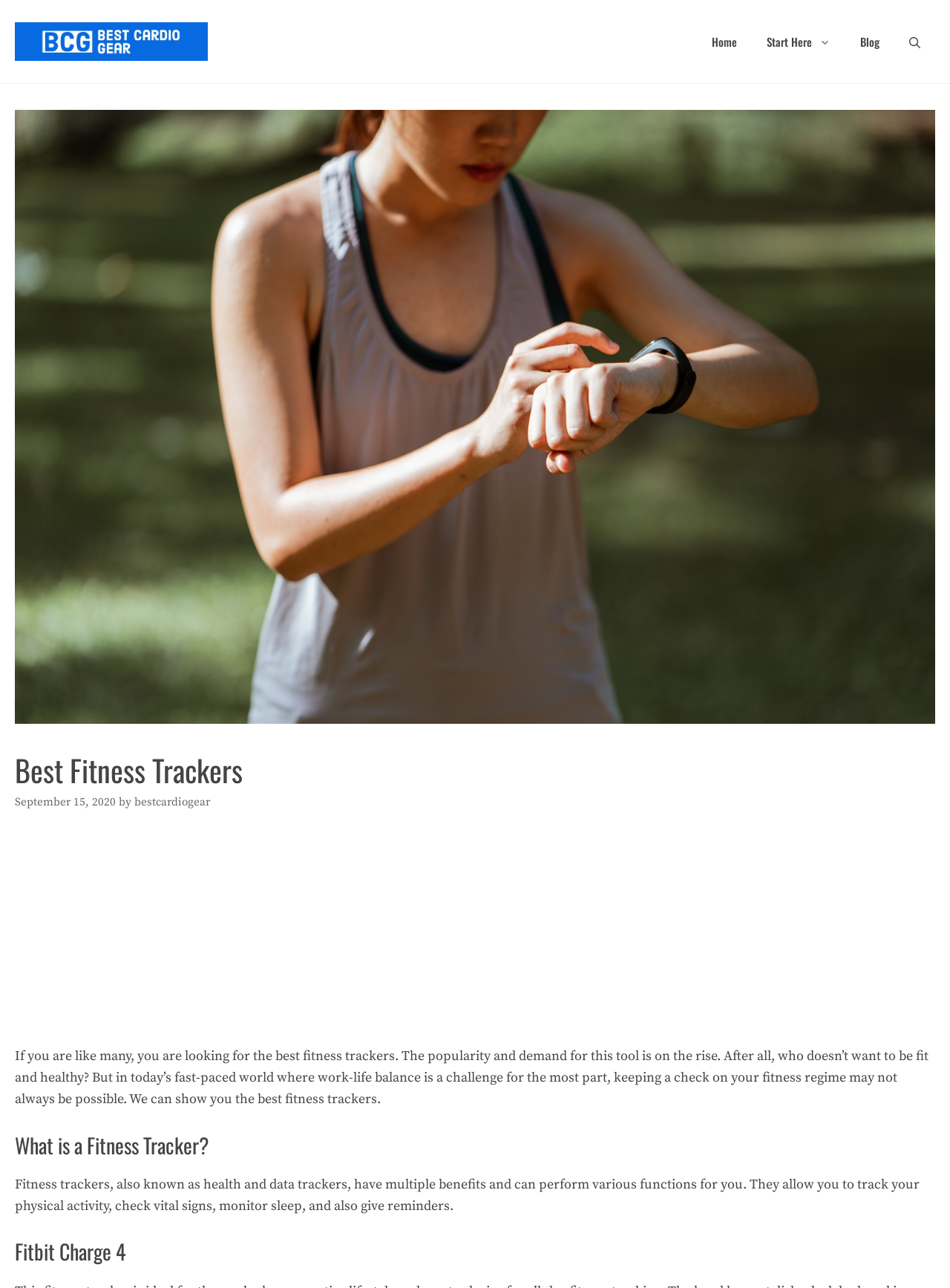Find the bounding box coordinates of the clickable element required to execute the following instruction: "search for something". Provide the coordinates as four float numbers between 0 and 1, i.e., [left, top, right, bottom].

[0.941, 0.024, 0.984, 0.041]